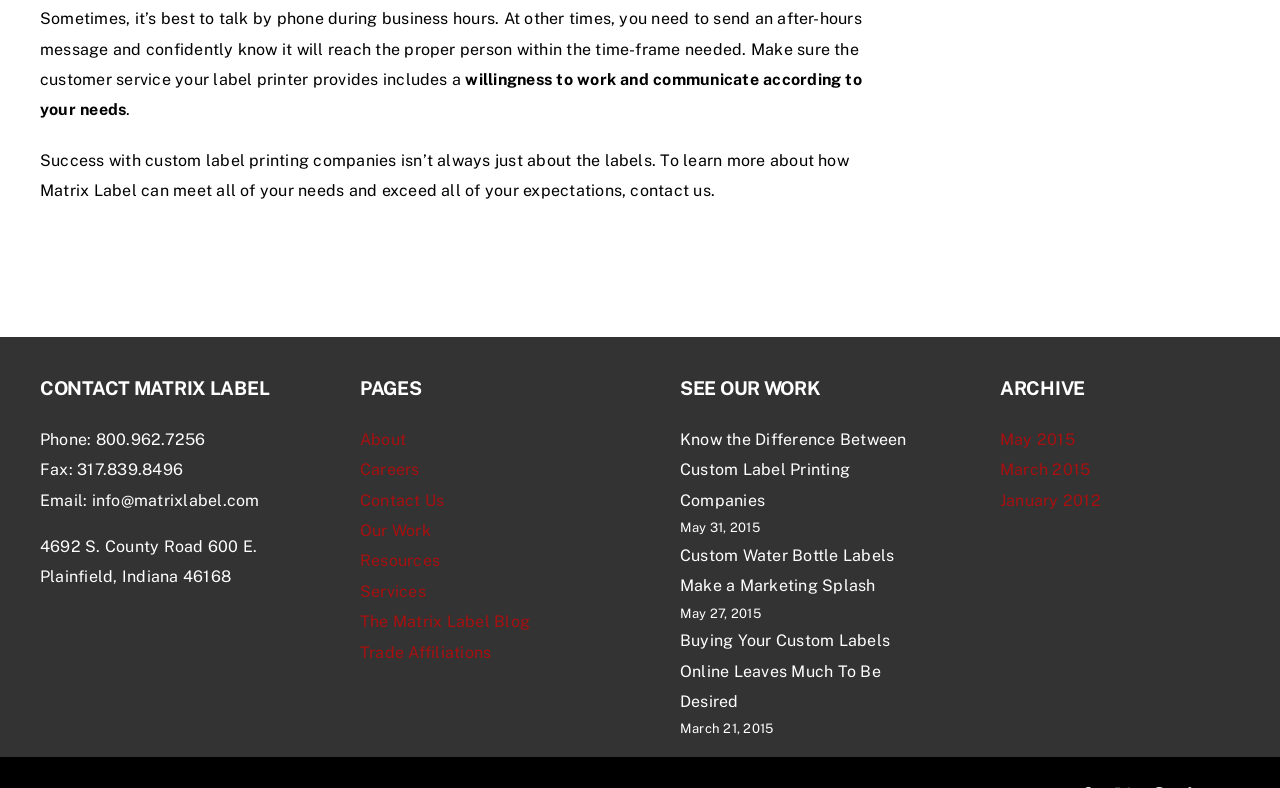Kindly determine the bounding box coordinates of the area that needs to be clicked to fulfill this instruction: "go to may 2015 archive".

[0.781, 0.546, 0.84, 0.57]